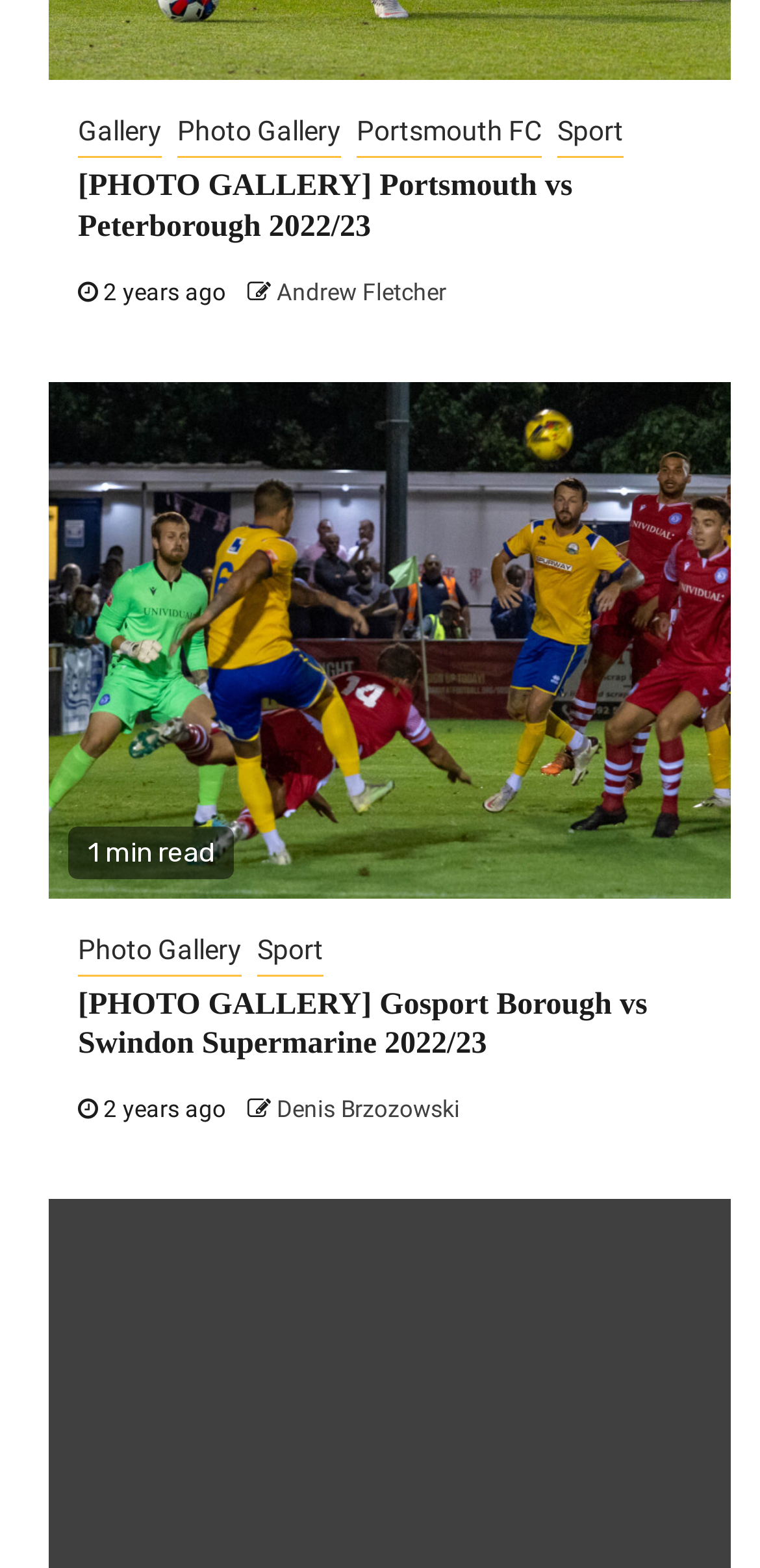What is the category of the first link? Analyze the screenshot and reply with just one word or a short phrase.

Gallery